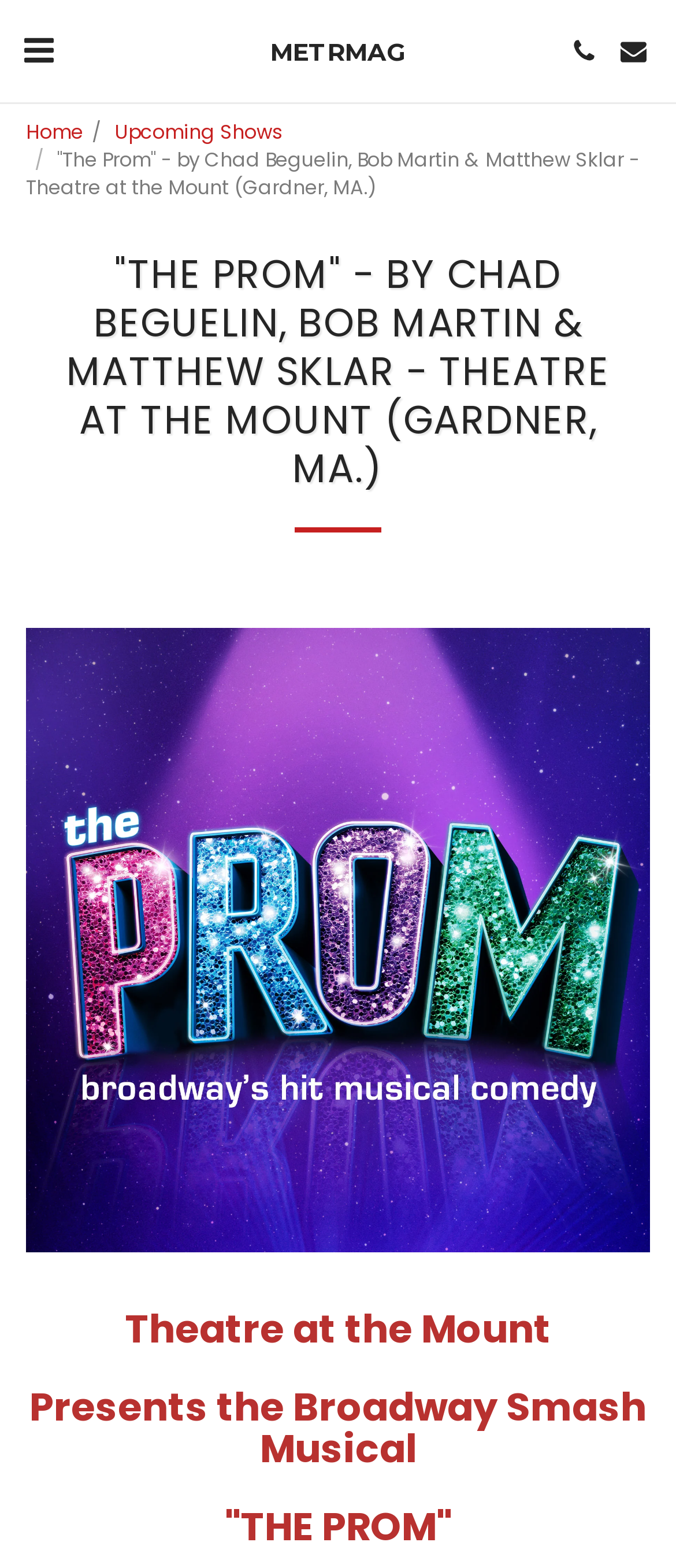What is the name of the website?
Refer to the image and provide a one-word or short phrase answer.

METRMAG